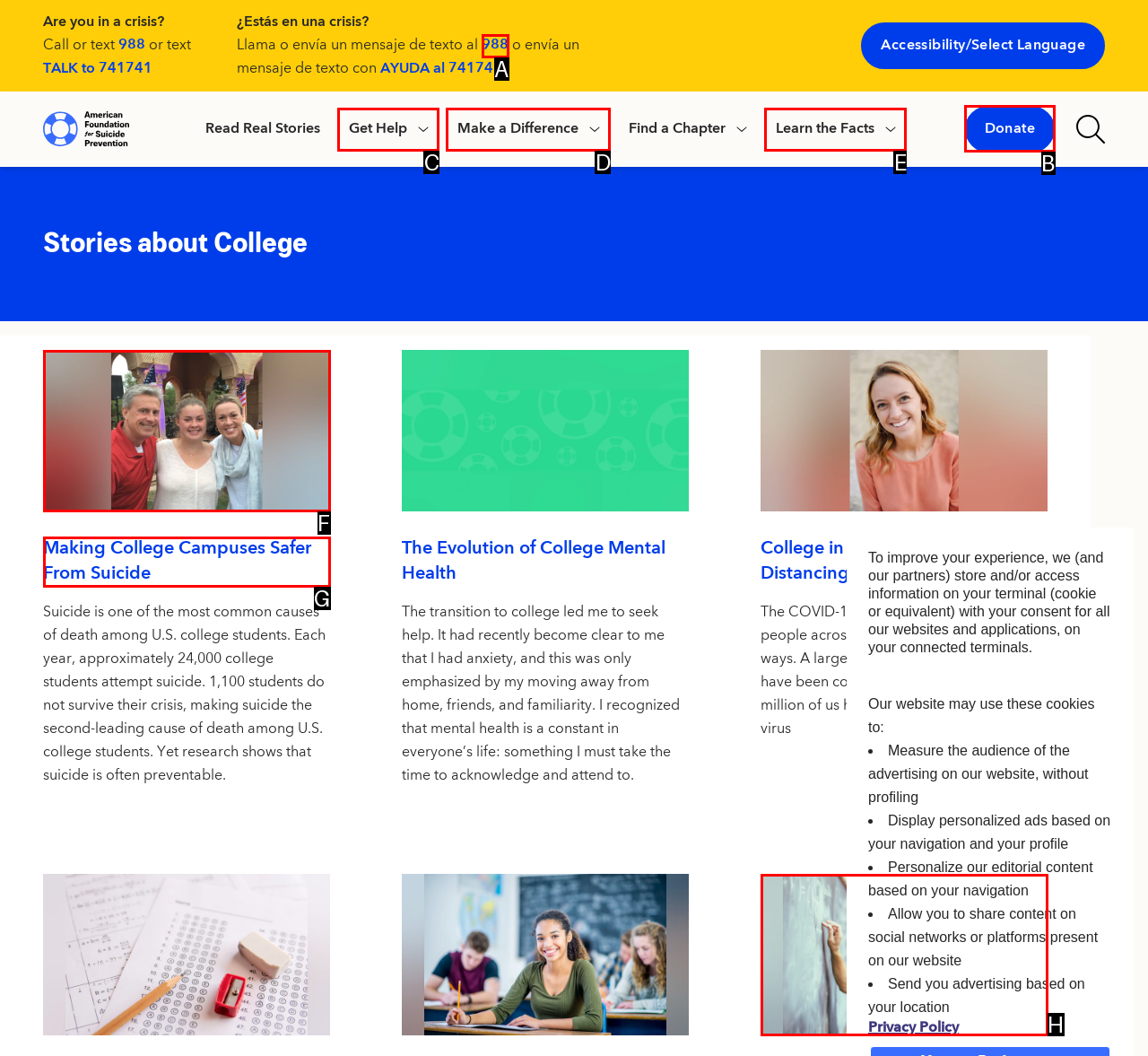Which lettered option should be clicked to perform the following task: Donate by clicking the button
Respond with the letter of the appropriate option.

B